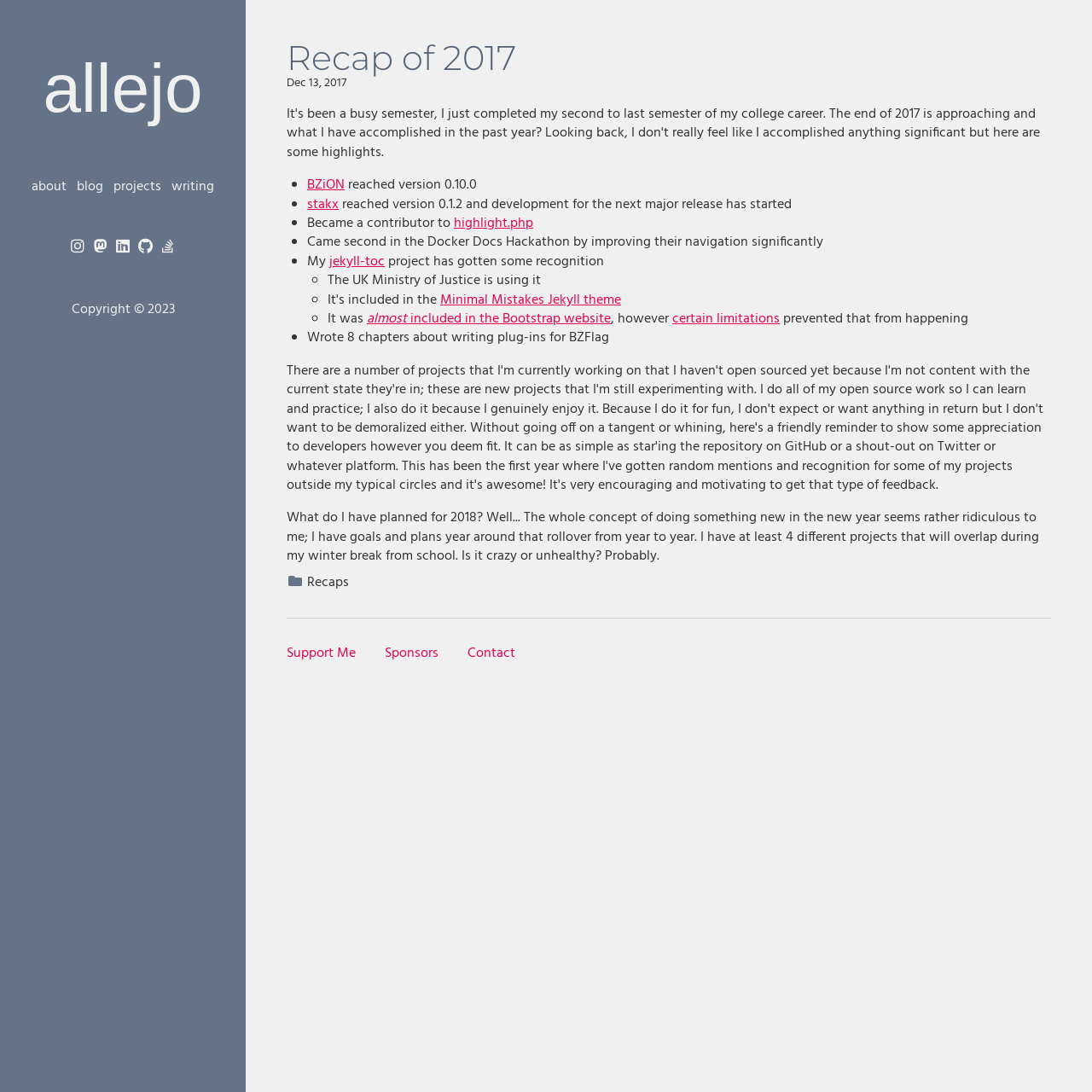Find the bounding box coordinates of the UI element according to this description: "Find me on Stack Overflow".

[0.145, 0.216, 0.163, 0.239]